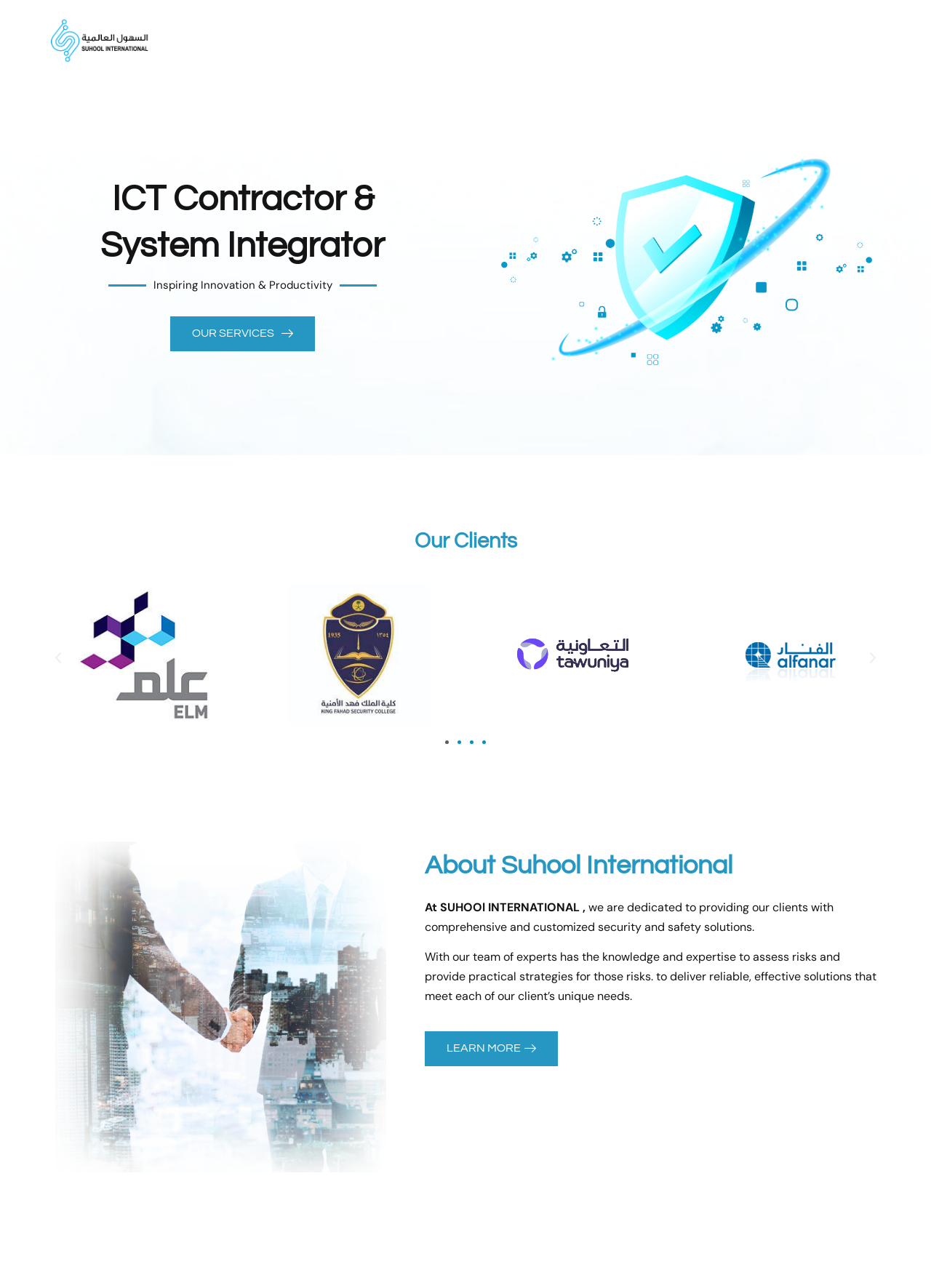How many client logos are displayed?
Based on the visual details in the image, please answer the question thoroughly.

The client logos are displayed in a carousel with horizontal scrolling. There are four groups with roledescription 'slide' and each group contains a figure with an image. Therefore, there are four client logos displayed.